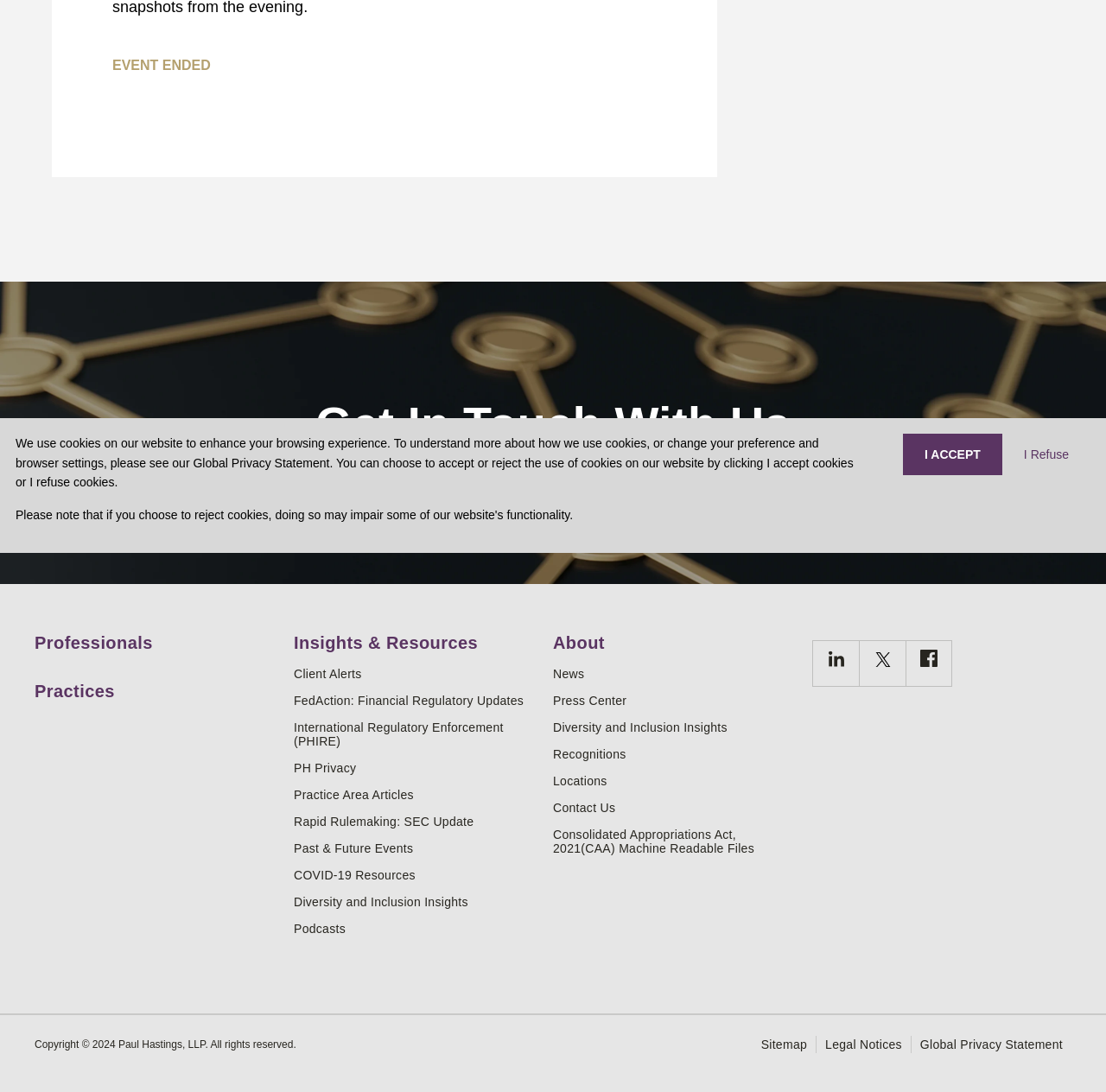Determine the bounding box coordinates for the UI element matching this description: "Practices".

[0.031, 0.611, 0.254, 0.643]